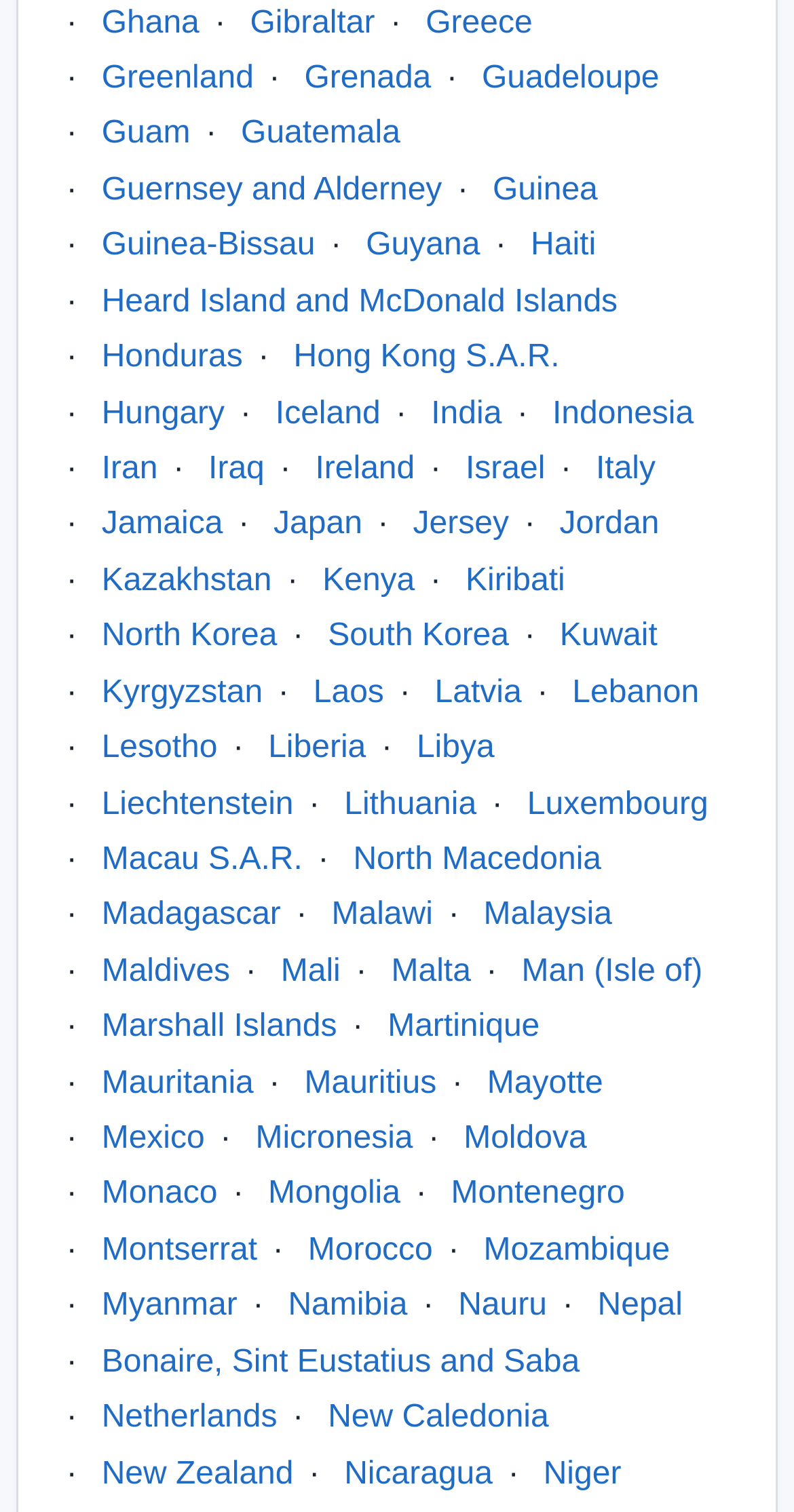From the element description Heard Island and McDonald Islands, predict the bounding box coordinates of the UI element. The coordinates must be specified in the format (top-left x, top-left y, bottom-right x, bottom-right y) and should be within the 0 to 1 range.

[0.128, 0.188, 0.778, 0.211]